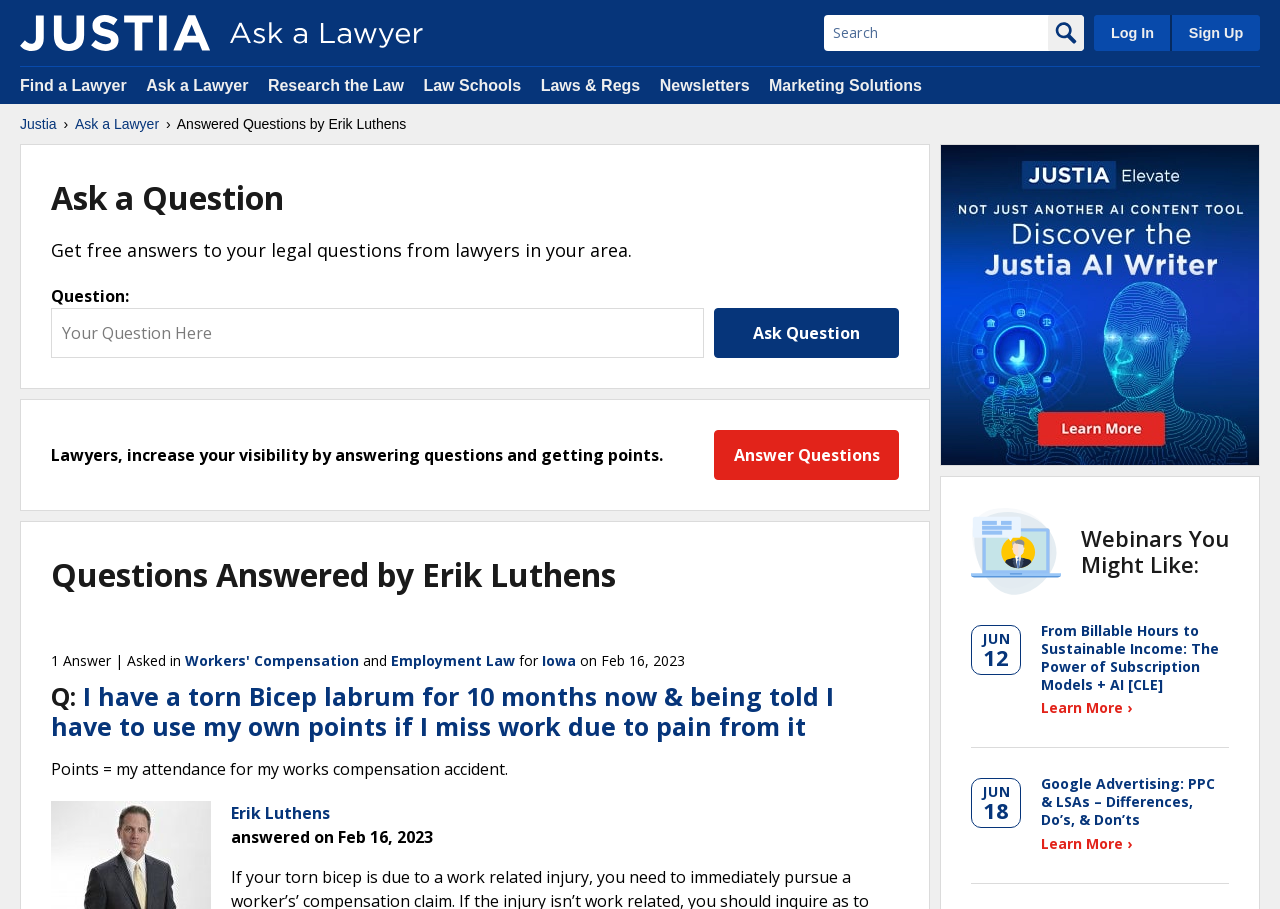Summarize the contents and layout of the webpage in detail.

This webpage is a question-and-answer forum where users can ask lawyers questions for free. At the top left corner, there is a logo of Justia, accompanied by a link to the Justia homepage. Next to it, there is a search bar with a search button. On the top right corner, there are links to log in and sign up.

Below the top section, there is a navigation menu with links to various sections, including "Find a Lawyer", "Ask a Lawyer", "Research the Law", and more. 

The main content of the page is a question-and-answer section. The title "Answered Questions by Erik Luthens" is displayed prominently. There is a call-to-action button "Ask a Question" and a text box to input the question. 

Below the question input section, there is a list of answered questions. Each question is displayed with the question text, the category it belongs to, and the date it was answered. The lawyer who answered the question is also displayed, along with their profile link.

On the right side of the page, there is a section promoting Justia's AI writer tool, with a link to learn more. Below it, there is a section showcasing webinars, with links to view the webinars and a brief description of each.

Overall, the webpage is designed to facilitate Q&A sessions between users and lawyers, with additional features to promote Justia's tools and services.